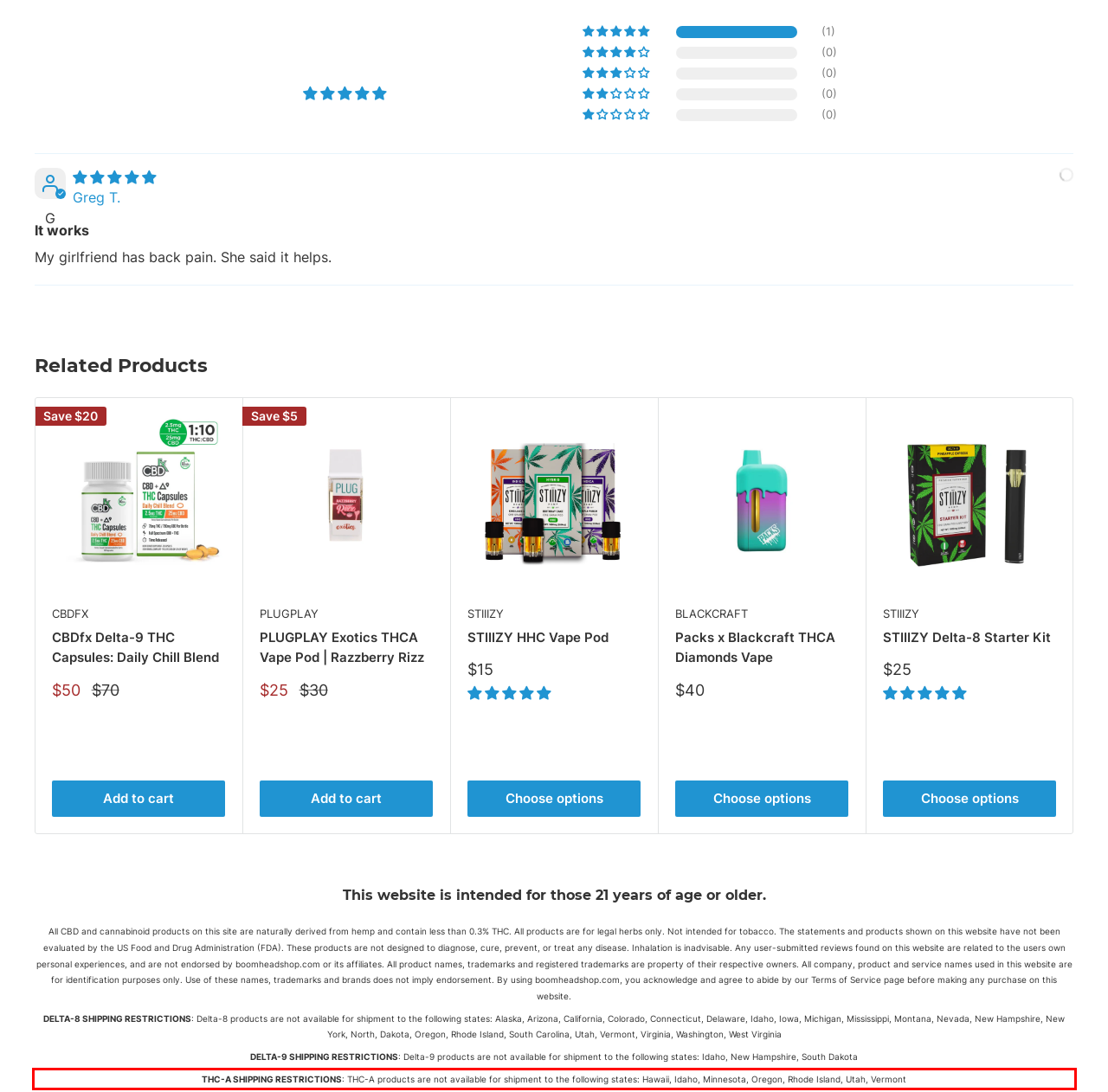Given a webpage screenshot, identify the text inside the red bounding box using OCR and extract it.

THC-A SHIPPING RESTRICTIONS: THC-A products are not available for shipment to the following states: Hawaii, Idaho, Minnesota, Oregon, Rhode Island, Utah, Vermont